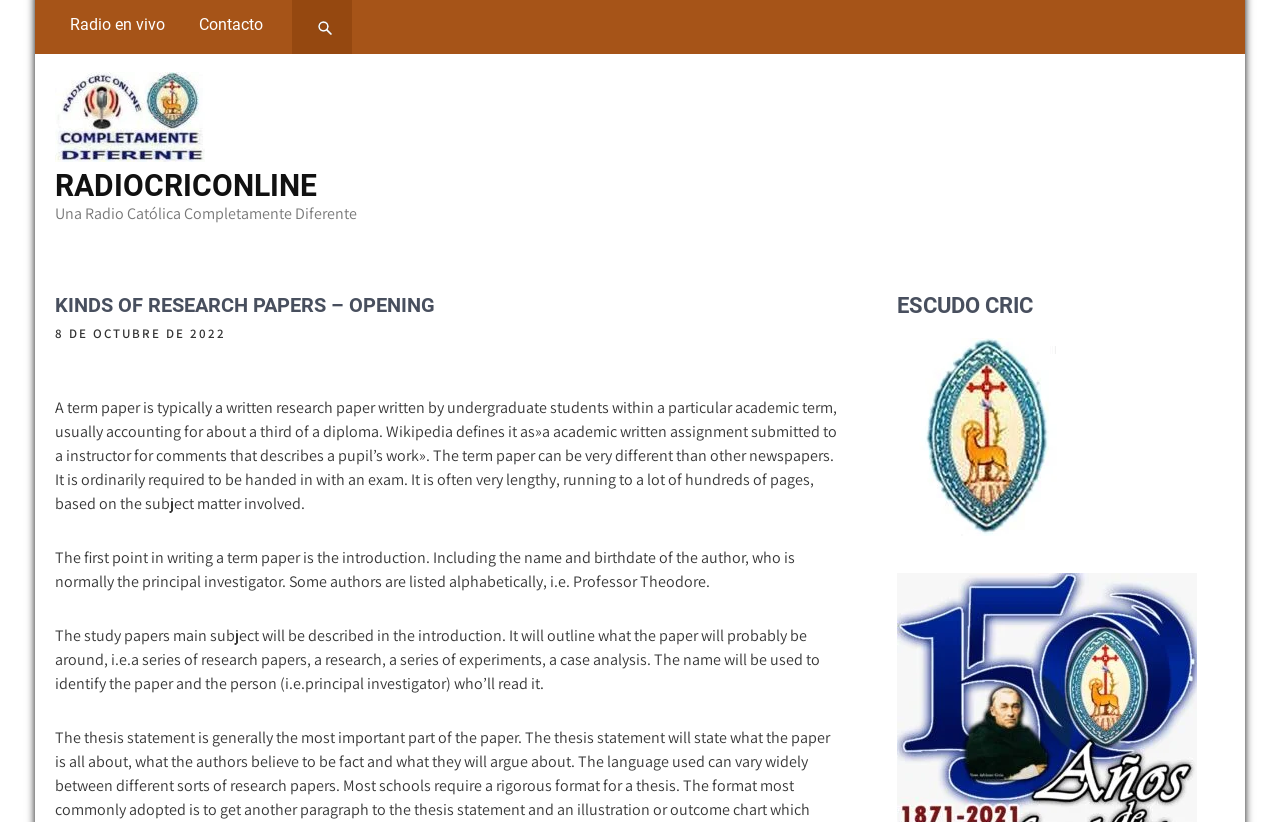Create an elaborate caption that covers all aspects of the webpage.

The webpage is about "Kinds of Research Papers – Opening" and is part of the Radiocriconline website. At the top, there are three links: "Radio en vivo", "Contacto", and a search box with a "Search" button. Below these, there is a logo image of Radiocriconline, a heading "RADIOCRICONLINE", and a link with the same text. 

To the right of the logo, there is a static text "Una Radio Católica Completamente Diferente". Below this, there is a header section with a heading "KINDS OF RESEARCH PAPERS – OPENING" and a static text "8 DE OCTUBRE DE 2022". 

The main content of the webpage is a series of static texts that describe different aspects of research papers. The texts are arranged in a vertical column, with each paragraph building on the previous one. The topics covered include the definition of a term paper, its structure, and the importance of the thesis statement. 

On the right side of the webpage, there is a complementary section with a heading "ESCUDO CRIC".